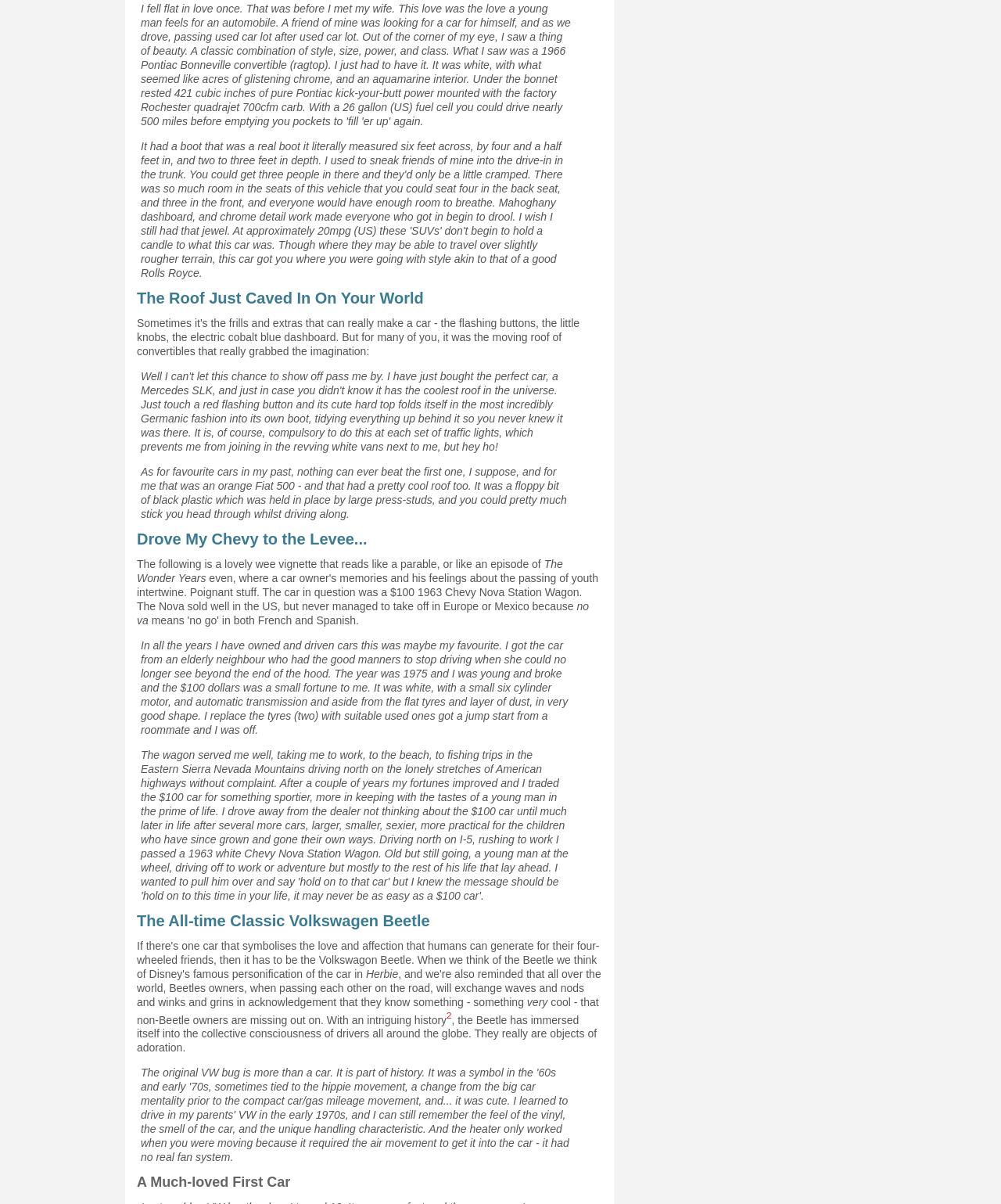What is the first car mentioned?
Please analyze the image and answer the question with as much detail as possible.

The first heading on the webpage is 'A Much-loved First Car', which suggests that it is the first car mentioned on the webpage.